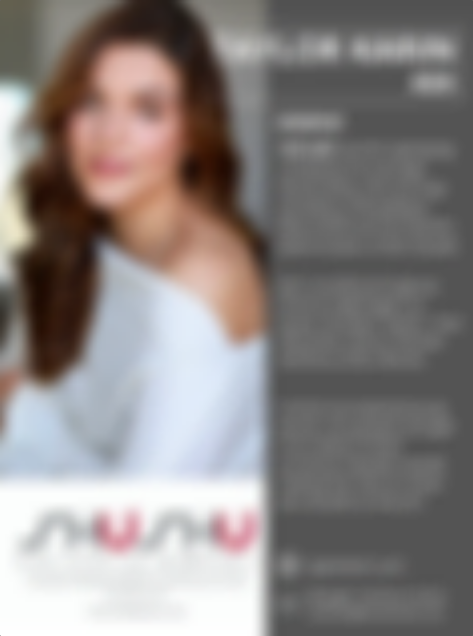Elaborate on the image with a comprehensive description.

The image features a professional headshot of a woman with long, flowing hair styled in loose waves. She is wearing an elegant off-the-shoulder top that adds a touch of sophistication to her appearance. The soft, neutral background emphasizes her natural beauty and gentle expression, suggesting a warm and approachable personality.

To the side of her image, there's likely textual information that outlines her achievements and background, providing context to her identity and career. The overall design is clean and polished, reflecting a modern aesthetic. The combination of the image and accompanying text might serve to introduce her in a professional or promotional setting, such as an acting, modeling, or speaking engagement profile.